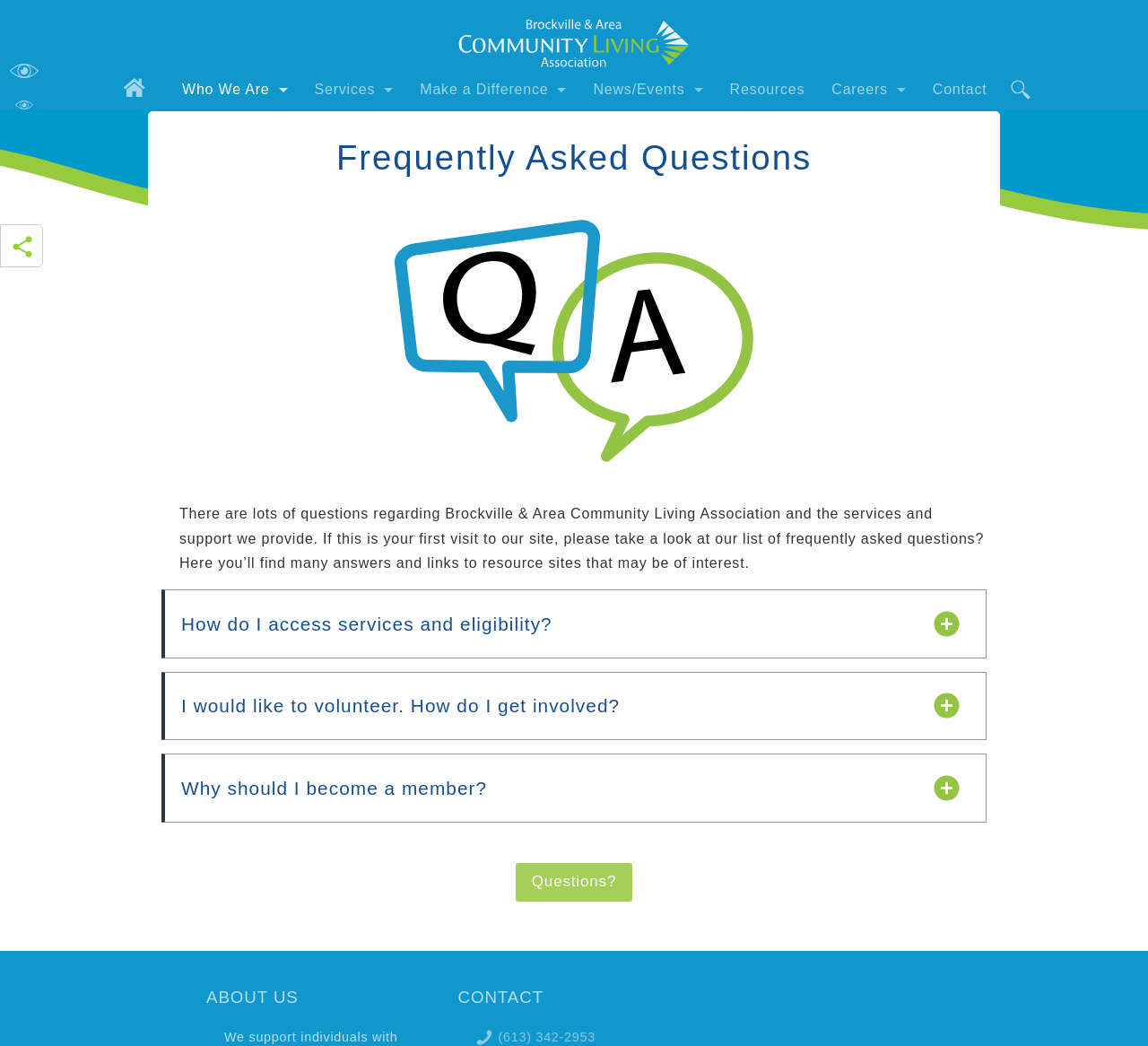Please indicate the bounding box coordinates of the element's region to be clicked to achieve the instruction: "Click on 'Questions?'". Provide the coordinates as four float numbers between 0 and 1, i.e., [left, top, right, bottom].

[0.449, 0.825, 0.551, 0.862]